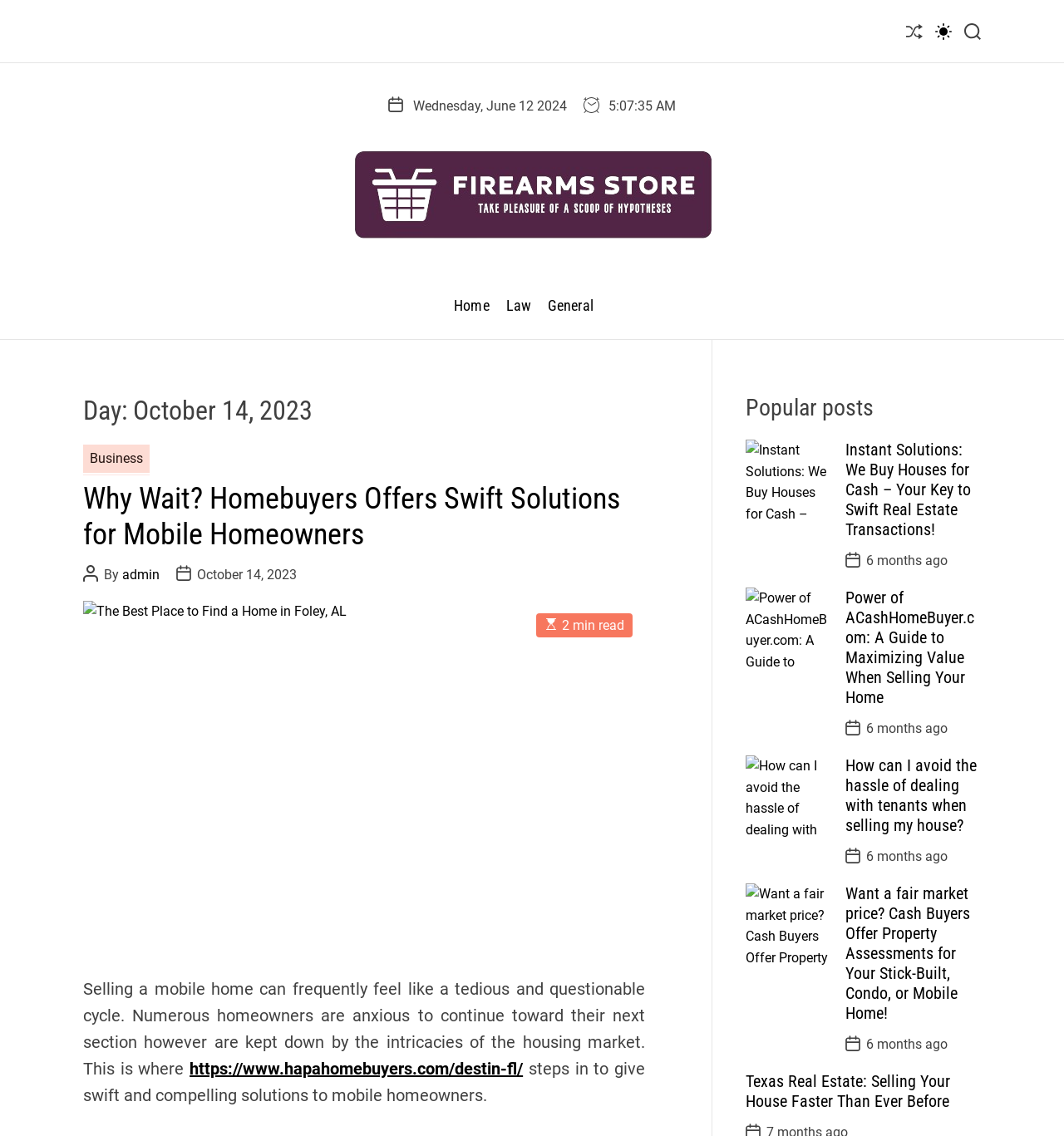Give a complete and precise description of the webpage's appearance.

This webpage is a firearms store website with a date displayed at the top, "Wednesday, June 12, 2024, 07:36 AM". Below the date, there is a navigation menu with links to "Home", "Law", and "General". 

On the top right corner, there are three buttons: "Shuffle", "light" with a description "Switch color mode", and "Search". 

The main content of the webpage is divided into two sections. The left section has a heading "Day: October 14, 2023" and displays a news article titled "Why Wait? Homebuyers Offers Swift Solutions for Mobile Homeowners" with a brief description and a link to read more. Below the article, there is a section with the author's name, post date, and an estimated read time of 2 minutes. 

The right section has a heading "Categories" with links to different categories, including "Business". Below the categories, there is a figure with a link to an article titled "The Best Place to Find a Home in Foley, AL". 

Further down the page, there is a section titled "Popular posts" with three articles, each with a figure, heading, and post date. The articles are titled "Instant Solutions: We Buy Houses for Cash – Your Key to Swift Real Estate Transactions!", "Power of ACashHomeBuyer.com: A Guide to Maximizing Value When Selling Your Home", and "How can I avoid the hassle of dealing with tenants when selling my house?". Each article has a link to read more and a post date of 6 months ago. 

At the very bottom of the page, there is another article titled "Want a fair market price? Cash Buyers Offer Property Assessments for Your Stick-Built, Condo, or Mobile Home!" with a link to read more and a post date of 6 months ago. Finally, there is a heading "Texas Real Estate: Selling Your House Faster Than Ever Before" with a link to read more.